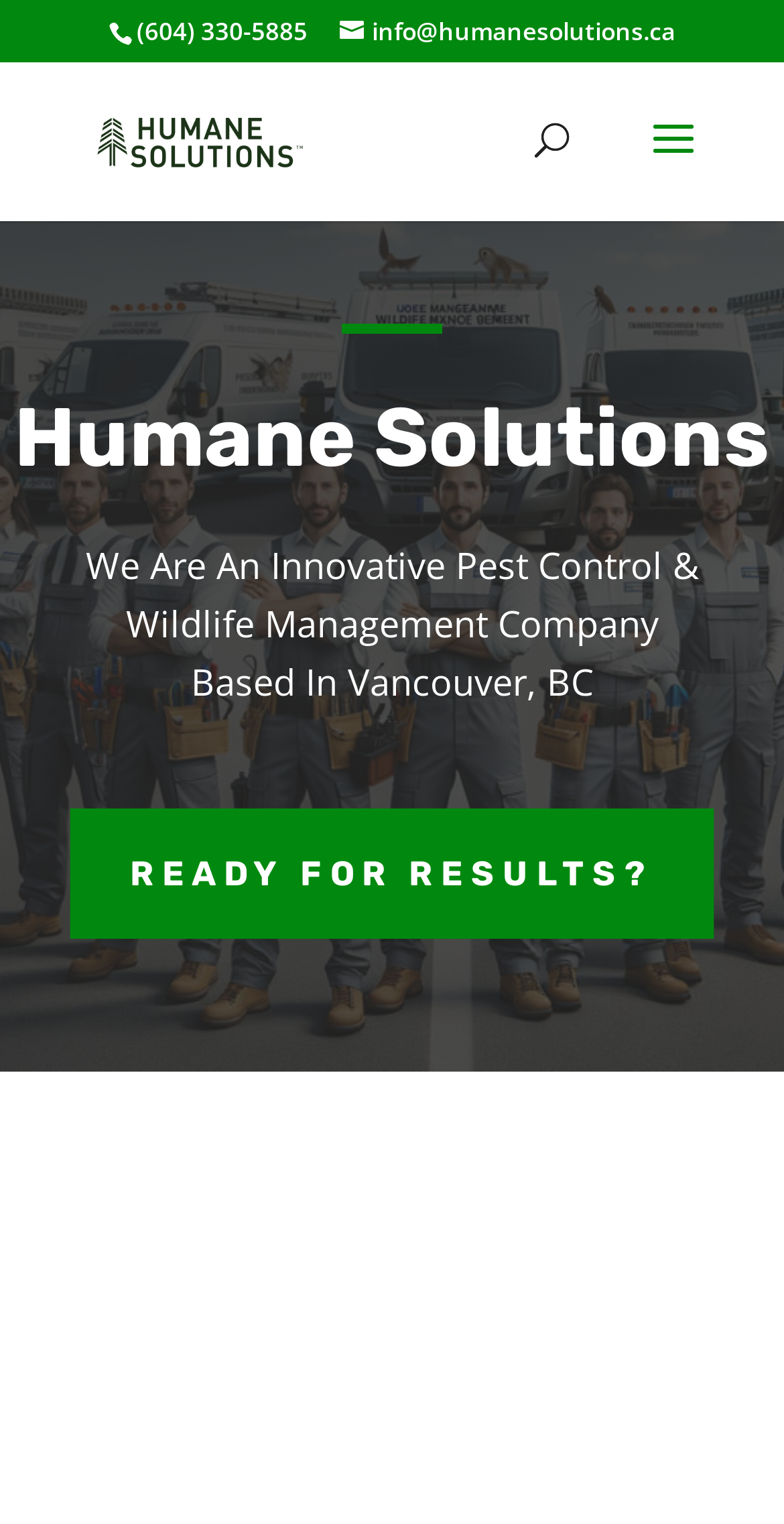Write an elaborate caption that captures the essence of the webpage.

The webpage is about Humane Solutions, a wildlife management company based in Vancouver, Canada. At the top left, there is a phone number "(604) 330-5885" and an email address "info@humanesolutions.ca" in the form of a link. Next to the phone number, there is a link to the company's homepage, accompanied by a small image of the company's logo.

Below the top section, there is a search bar with a placeholder text "Search for:". The search bar is centered and takes up about half of the width of the page.

Further down, there is a brief introduction to the company, stating that it is an innovative pest control and wildlife management company based in Vancouver, BC. This text spans almost the entire width of the page.

Underneath the introduction, there is a prominent call-to-action button "READY FOR RESULTS? $" that takes up about three-quarters of the page's width.

Finally, at the bottom of the page, there is a heading that reads "Three Divisions To Serve You Better", which likely introduces the company's services or divisions.